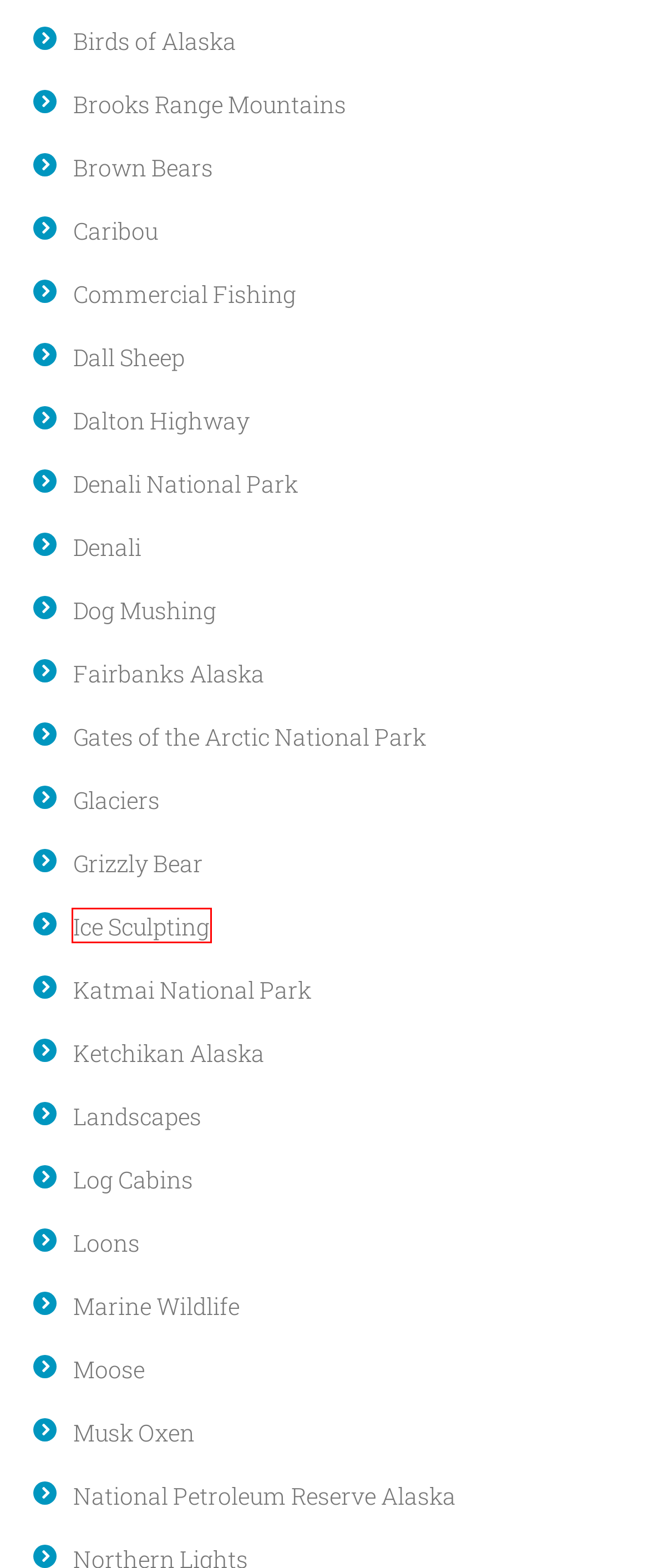A screenshot of a webpage is given, marked with a red bounding box around a UI element. Please select the most appropriate webpage description that fits the new page after clicking the highlighted element. Here are the candidates:
A. Katmai National Park photos
B. Dall sheep photos from Alaska with natural history information
C. Ice sculpting photos from the World Ice Art Championships, Alaska
D. Brooks Range Mountains photos in Alaska's Arctic
E. Dog mushing photos from Alaska's popular mushing races.
F. National Petroleum Reserve Alaska photos (NPRA)
G. Grizzly bear photos from Alaska's Interior and Arctic landscape.
H. Alaska glacier photos and natural history information.

C